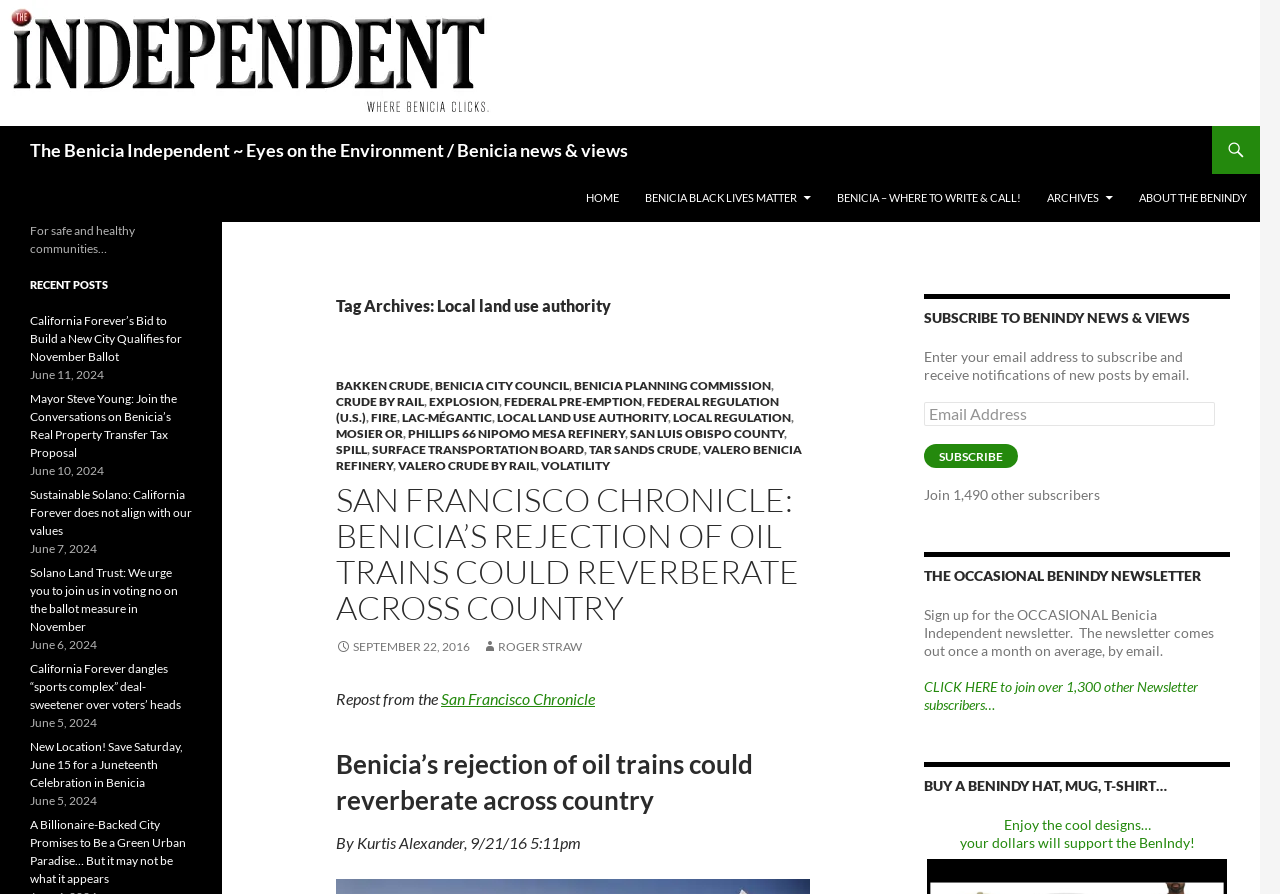Generate the title text from the webpage.

The Benicia Independent ~ Eyes on the Environment / Benicia news & views